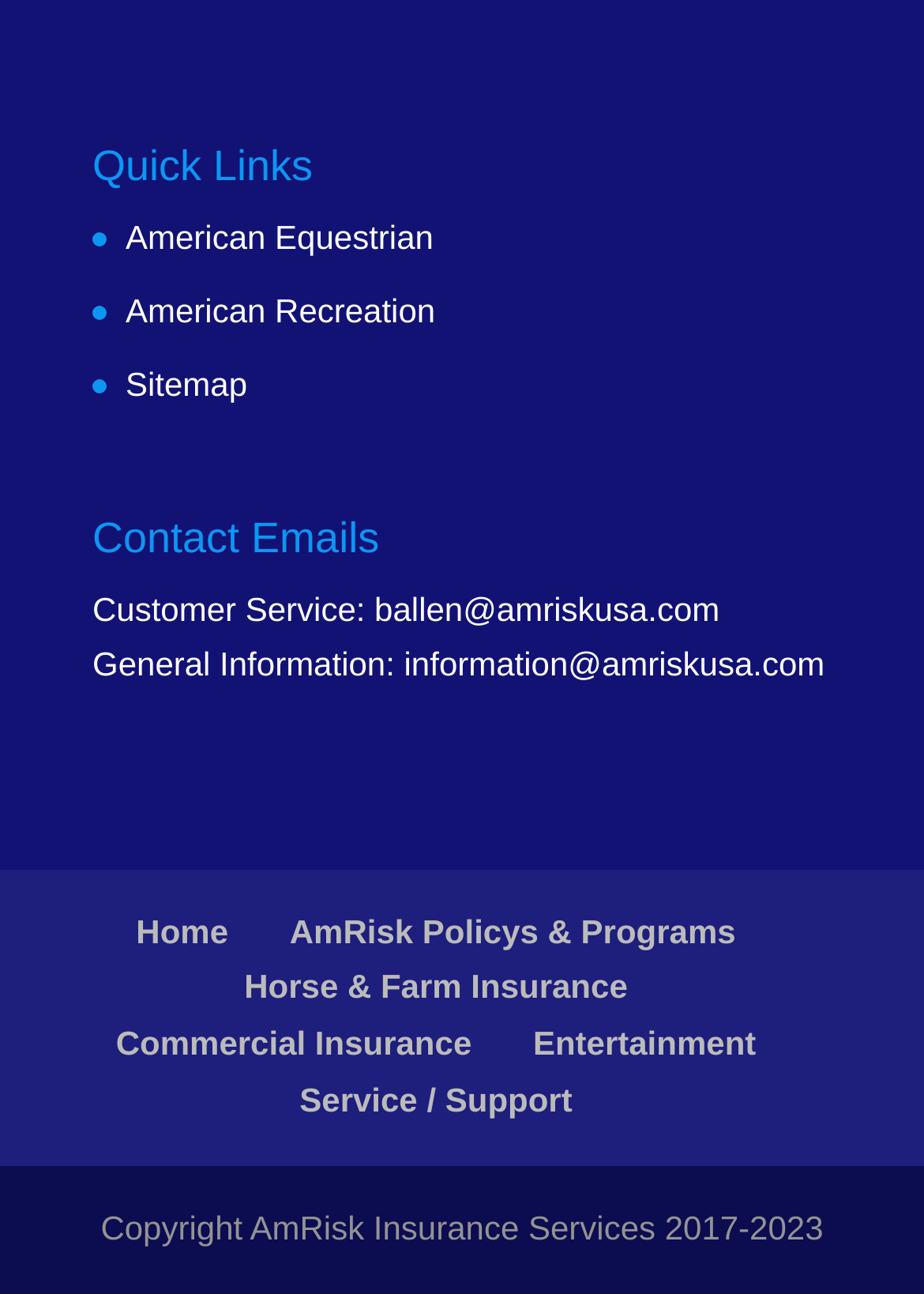Please identify the bounding box coordinates of the element I need to click to follow this instruction: "go to Sitemap".

[0.136, 0.282, 0.268, 0.311]